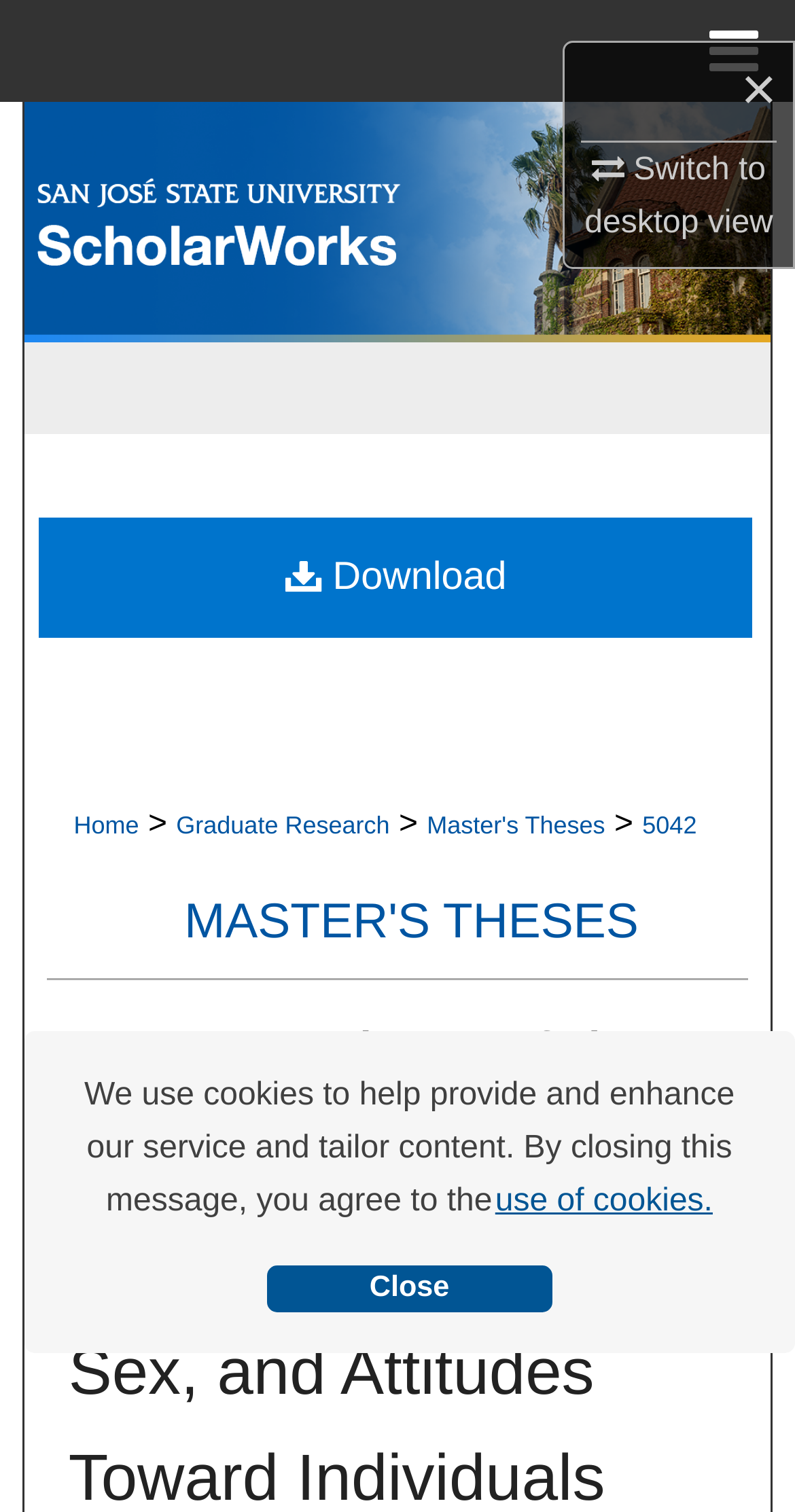Answer with a single word or phrase: 
How many links are there in the breadcrumb navigation?

4